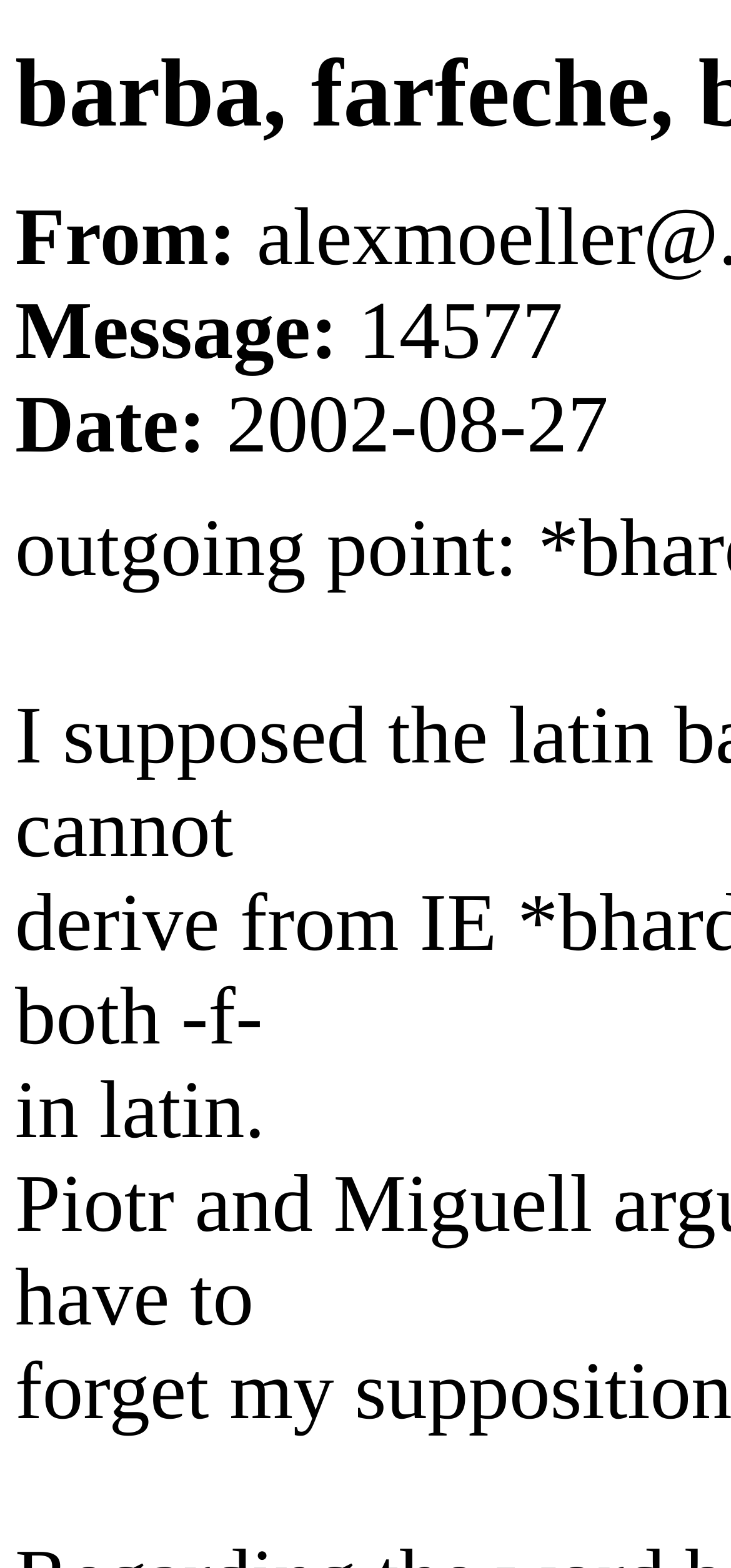Locate the headline of the webpage and generate its content.

barba, farfeche, bãiat